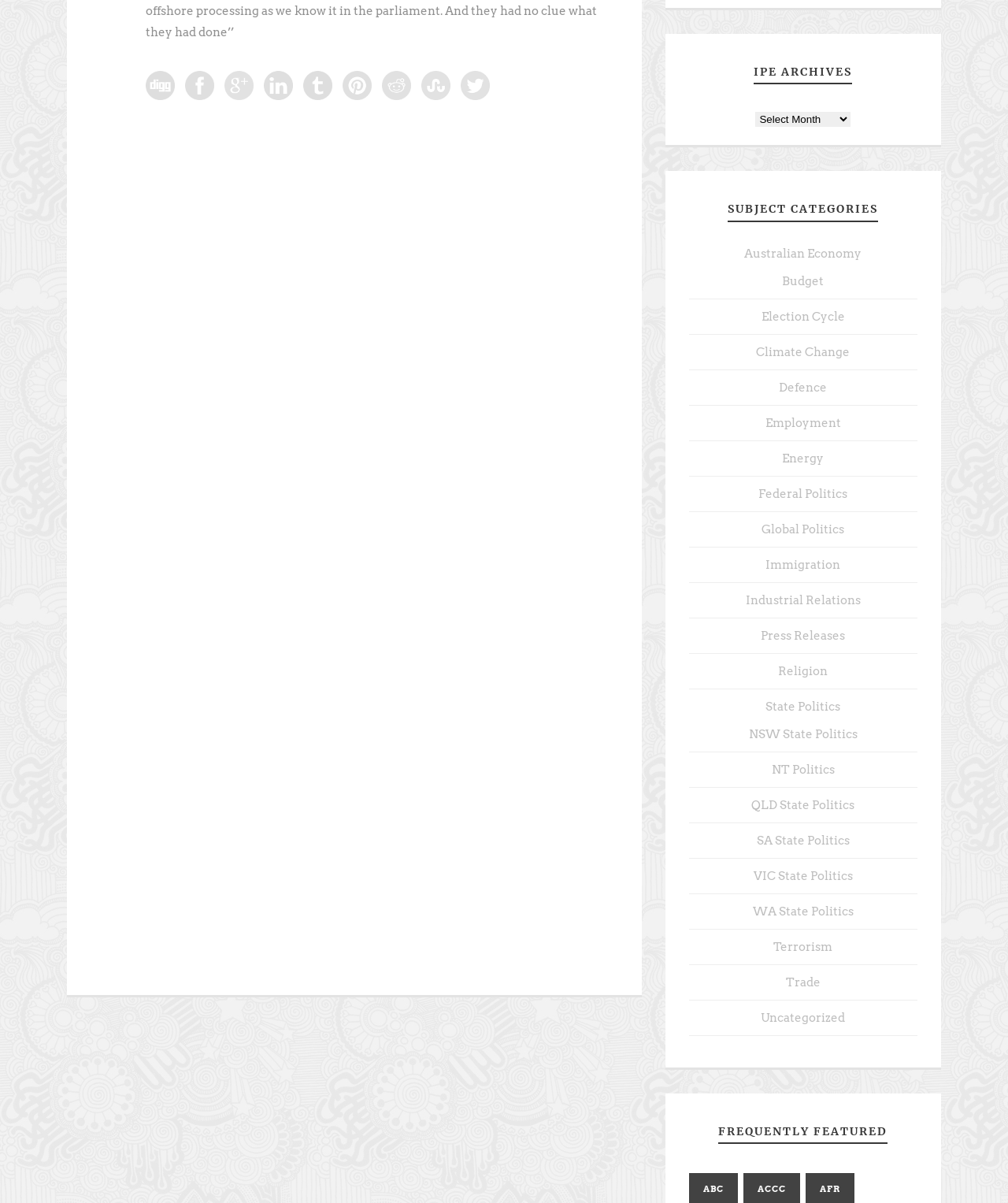Determine the bounding box coordinates of the element that should be clicked to execute the following command: "Read article about US Defence & Immigration Policies".

[0.145, 0.141, 0.52, 0.221]